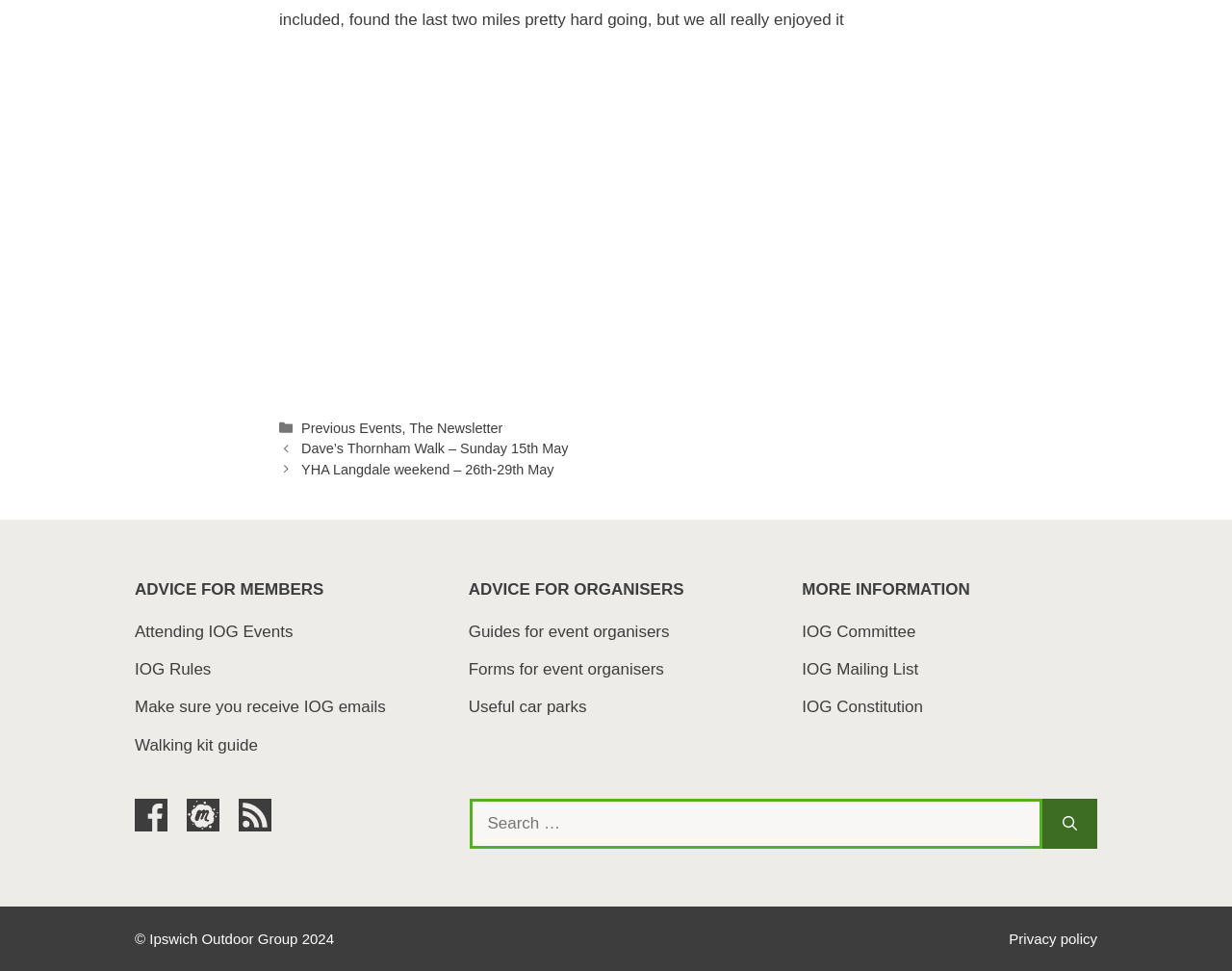What is the purpose of the 'Search for:' field?
Please provide an in-depth and detailed response to the question.

The 'Search for:' field is a search box that allows users to search for specific content within the website. It is likely that users can enter keywords or phrases to find relevant information or events related to the Ipswich Outdoor Group.